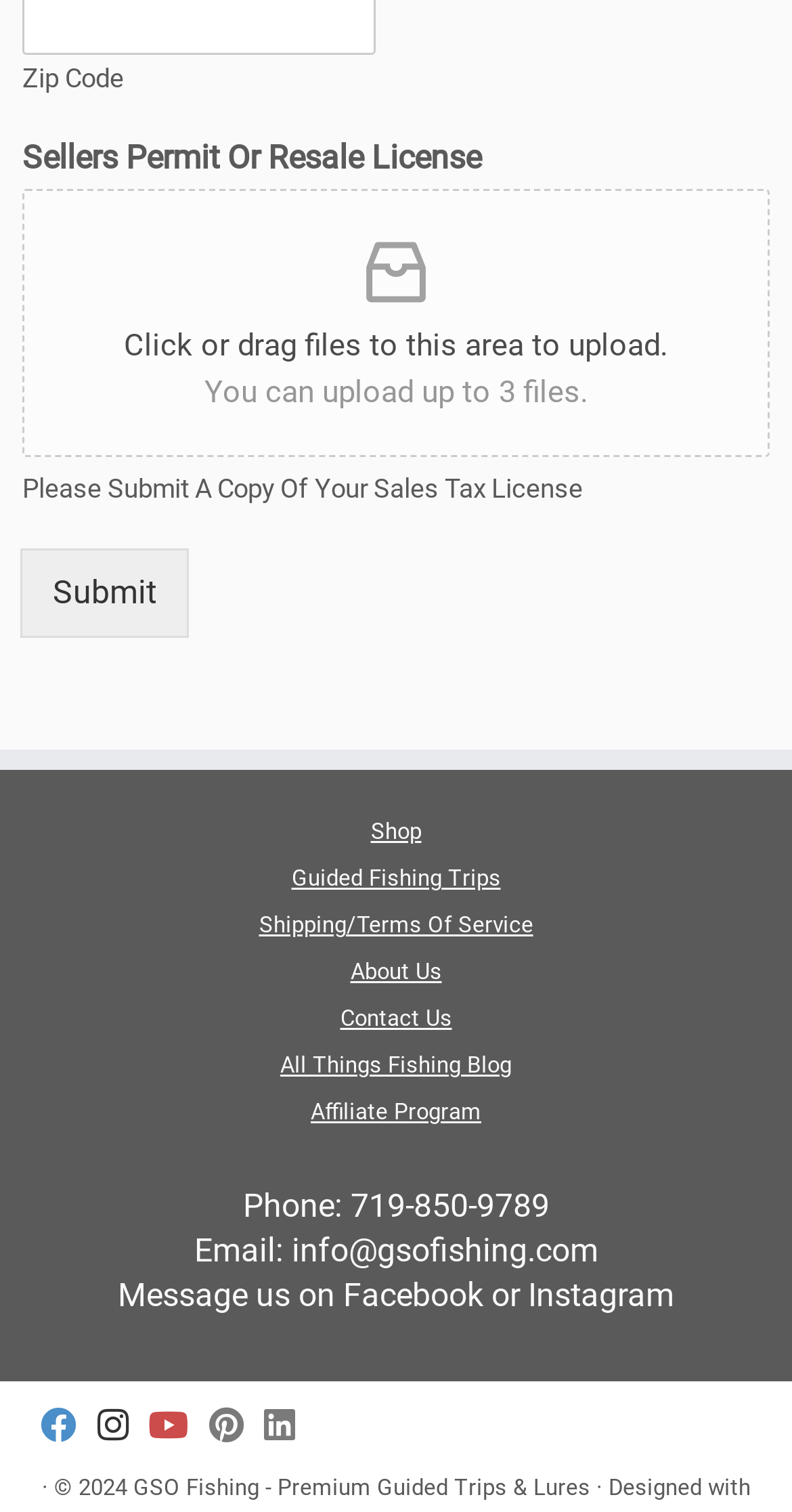Based on the provided description, "Shipping/Terms Of Service", find the bounding box of the corresponding UI element in the screenshot.

[0.327, 0.603, 0.673, 0.621]